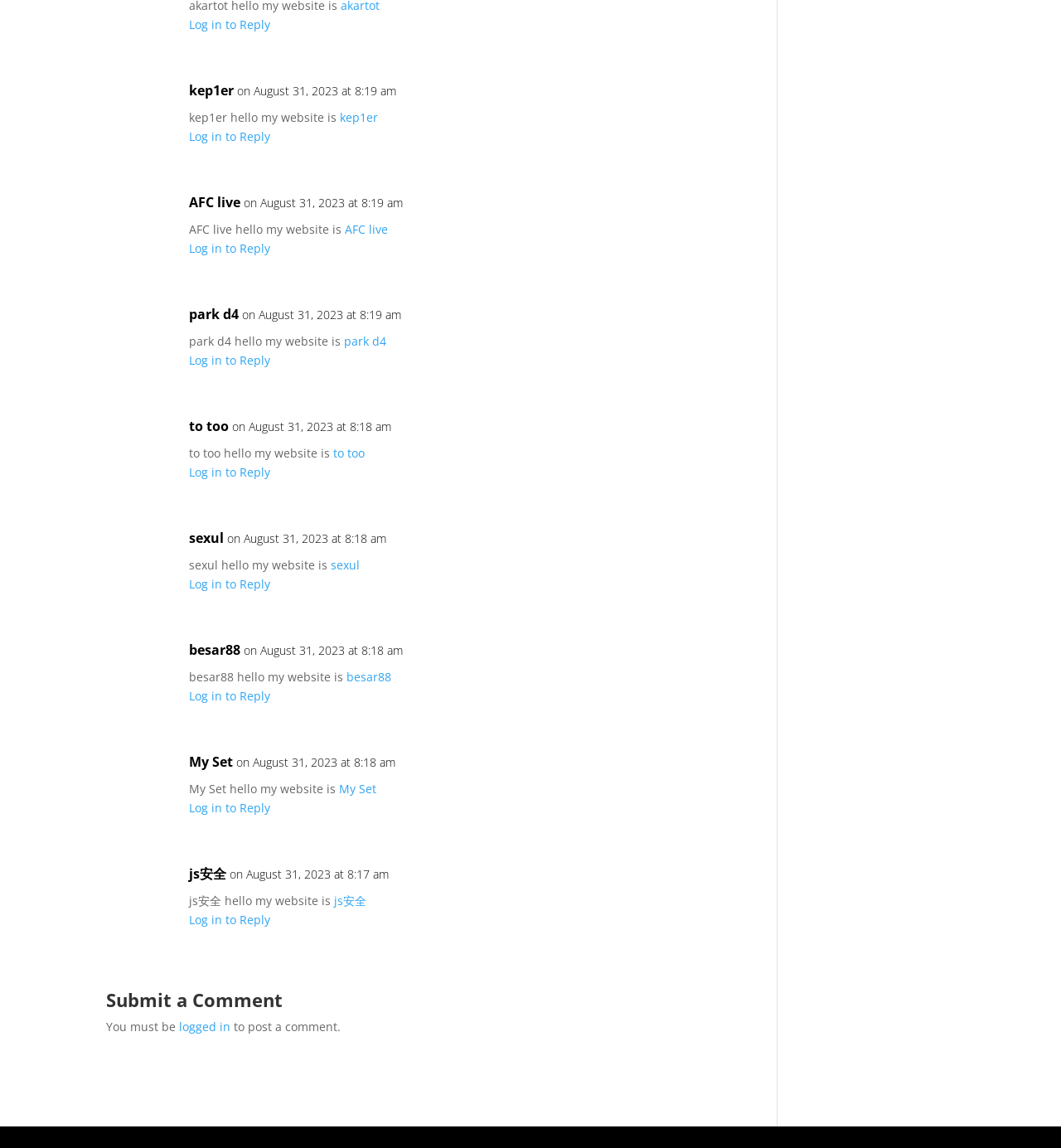What is the date of the first comment? Please answer the question using a single word or phrase based on the image.

August 31, 2023